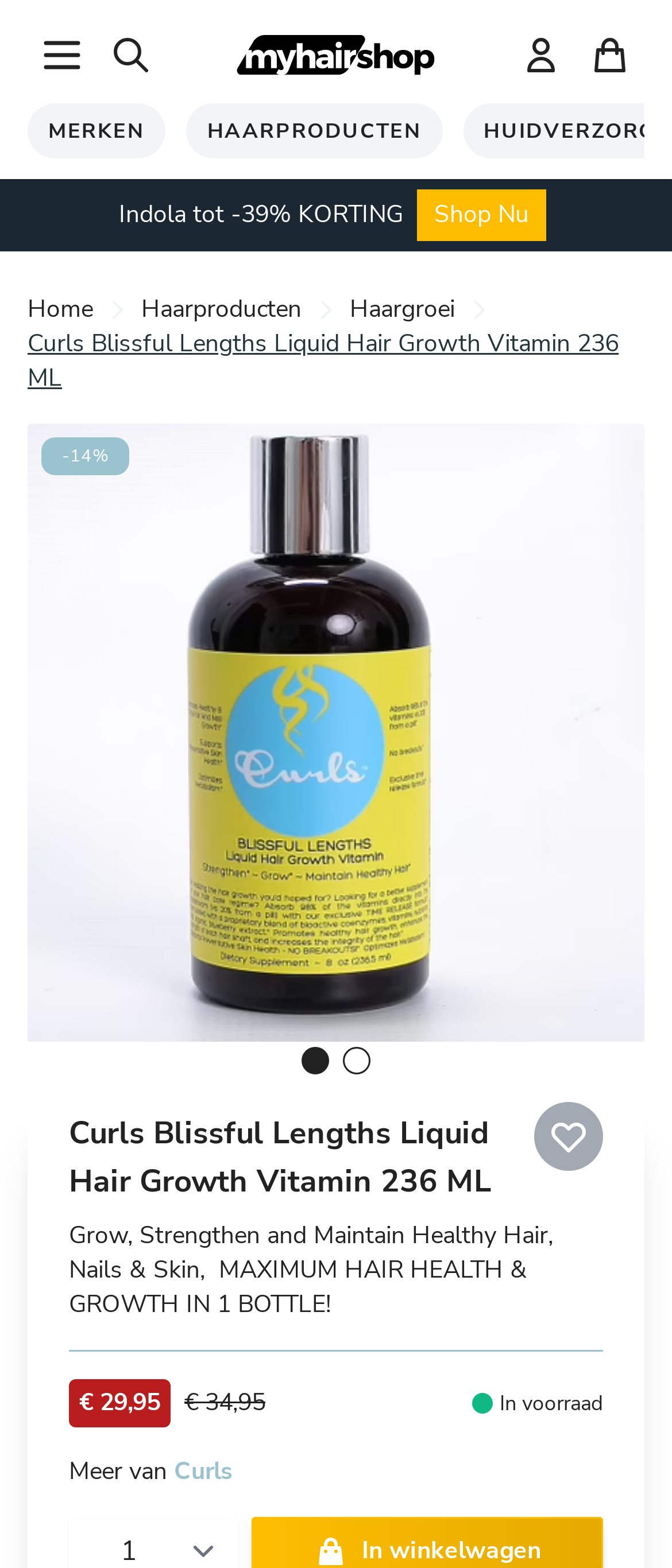Extract the bounding box coordinates for the UI element described as: "Cart shopping-bag".

[0.856, 0.013, 0.959, 0.057]